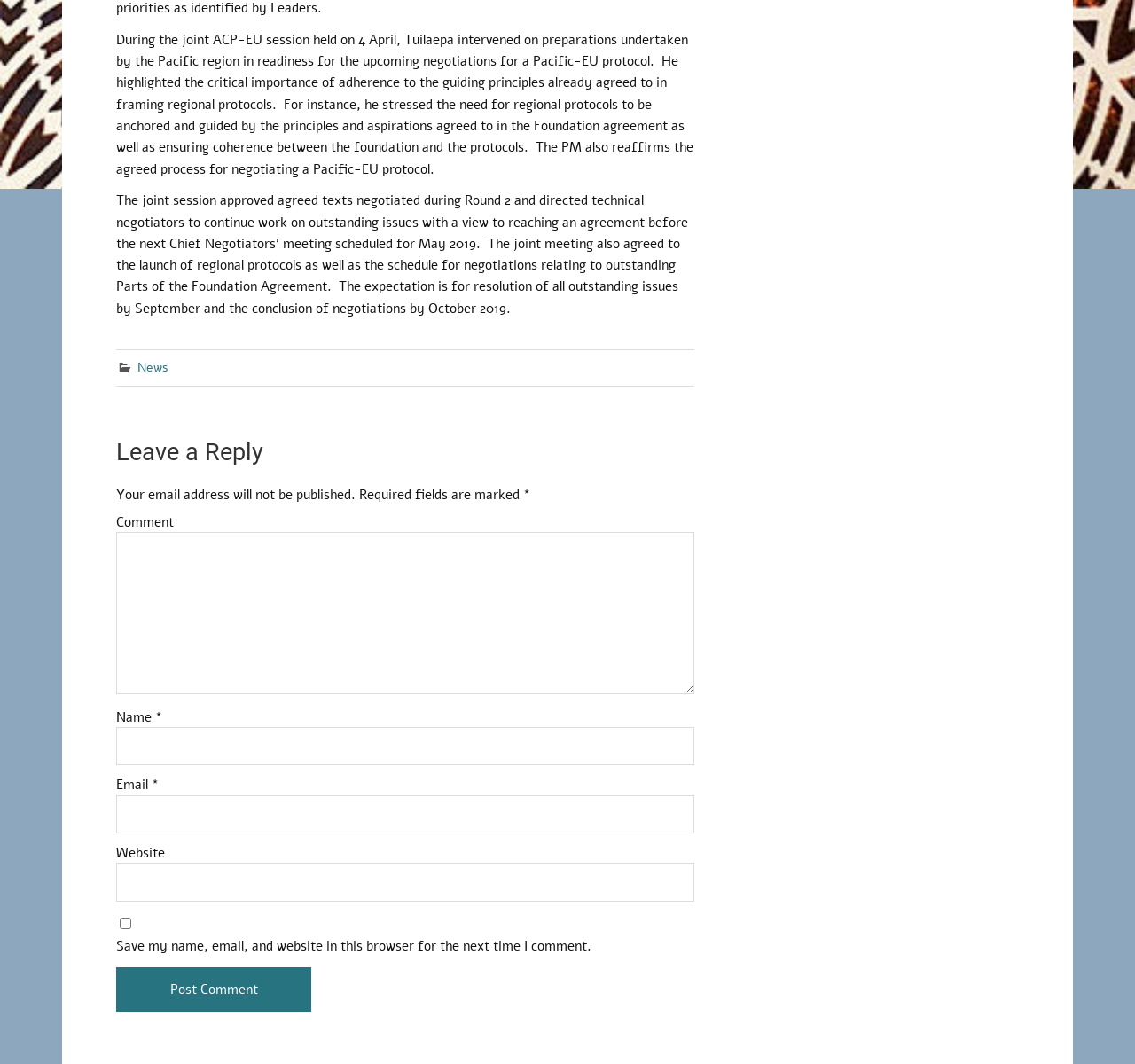What is the purpose of the textboxes?
Based on the image, answer the question with as much detail as possible.

The purpose of the textboxes can be inferred from the context of the webpage, specifically the heading 'Leave a Reply' and the labels of the textboxes, which suggest that users can input their comments, name, email, and website.